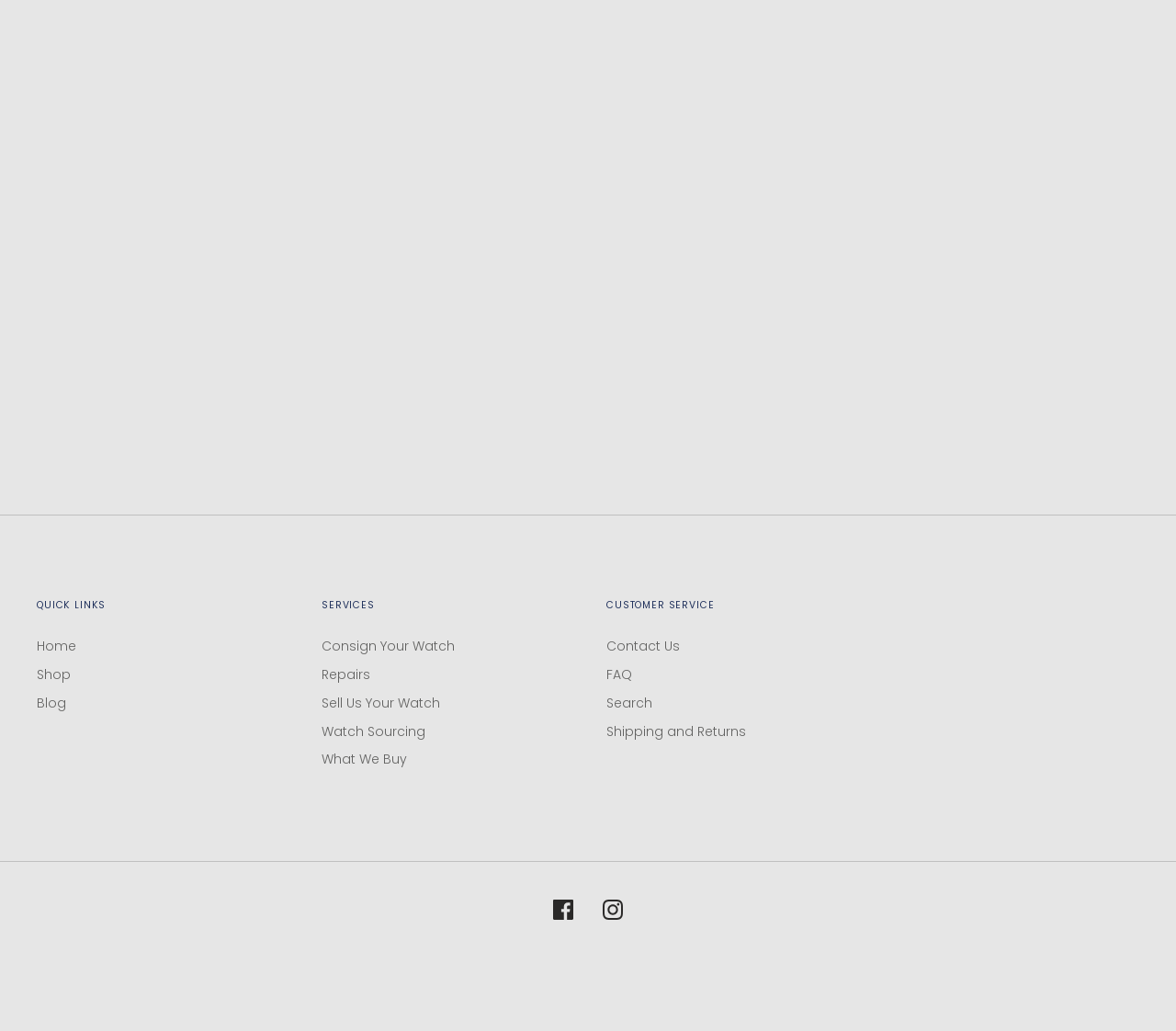Kindly provide the bounding box coordinates of the section you need to click on to fulfill the given instruction: "Contact Us".

[0.516, 0.618, 0.578, 0.637]